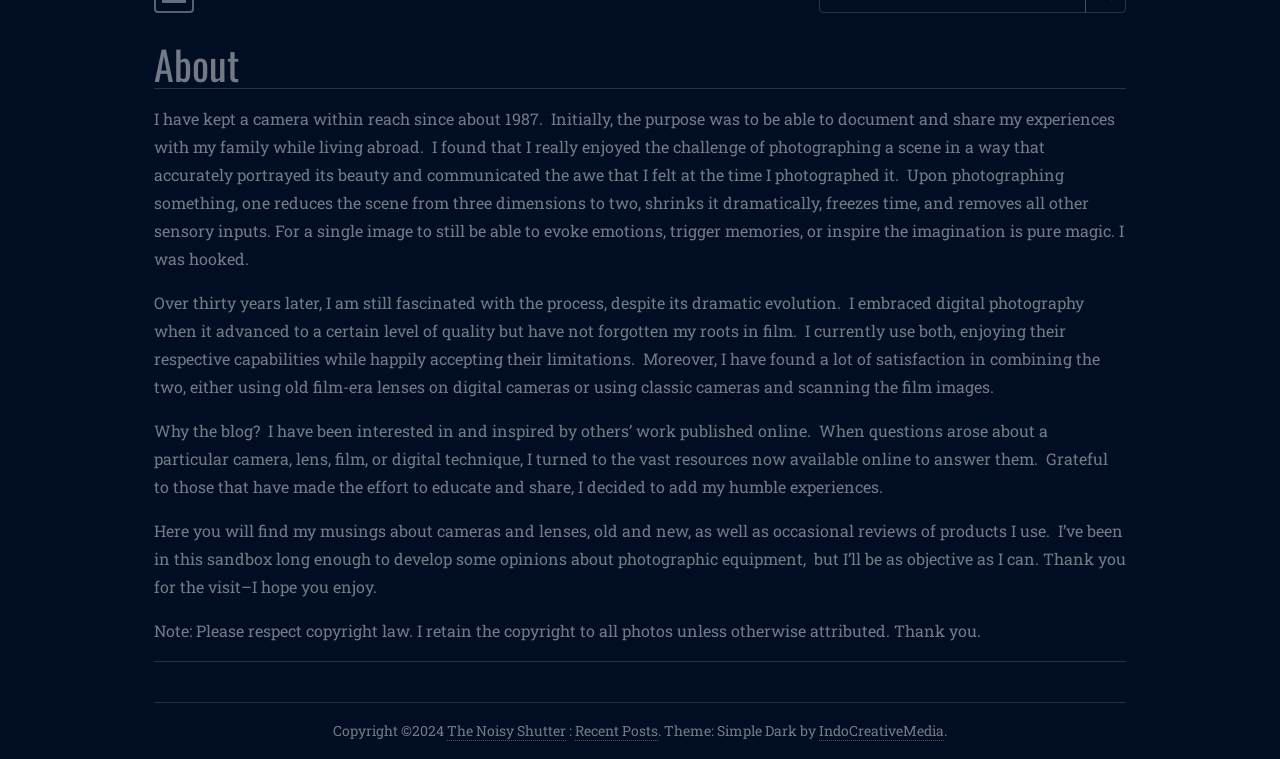Identify the bounding box of the UI element that matches this description: "IndoCreativeMedia".

[0.64, 0.949, 0.738, 0.976]